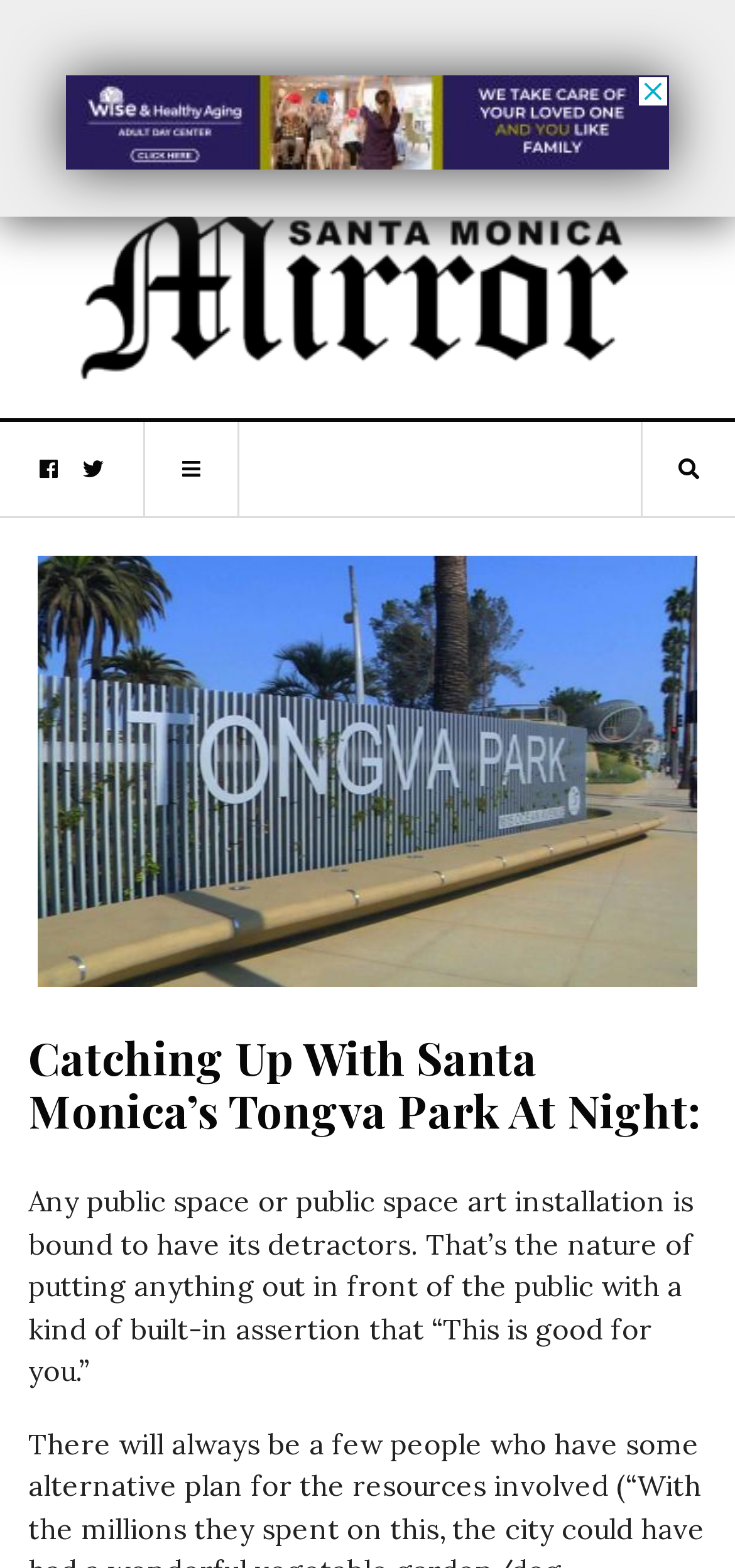What is the name of the park mentioned in the article?
Please provide a comprehensive and detailed answer to the question.

I found the answer by looking at the image description 'Take a look at Tongva Park that's now open seven days a week to the public.' which is a child element of the link with the text ''. This suggests that the article is about Tongva Park.